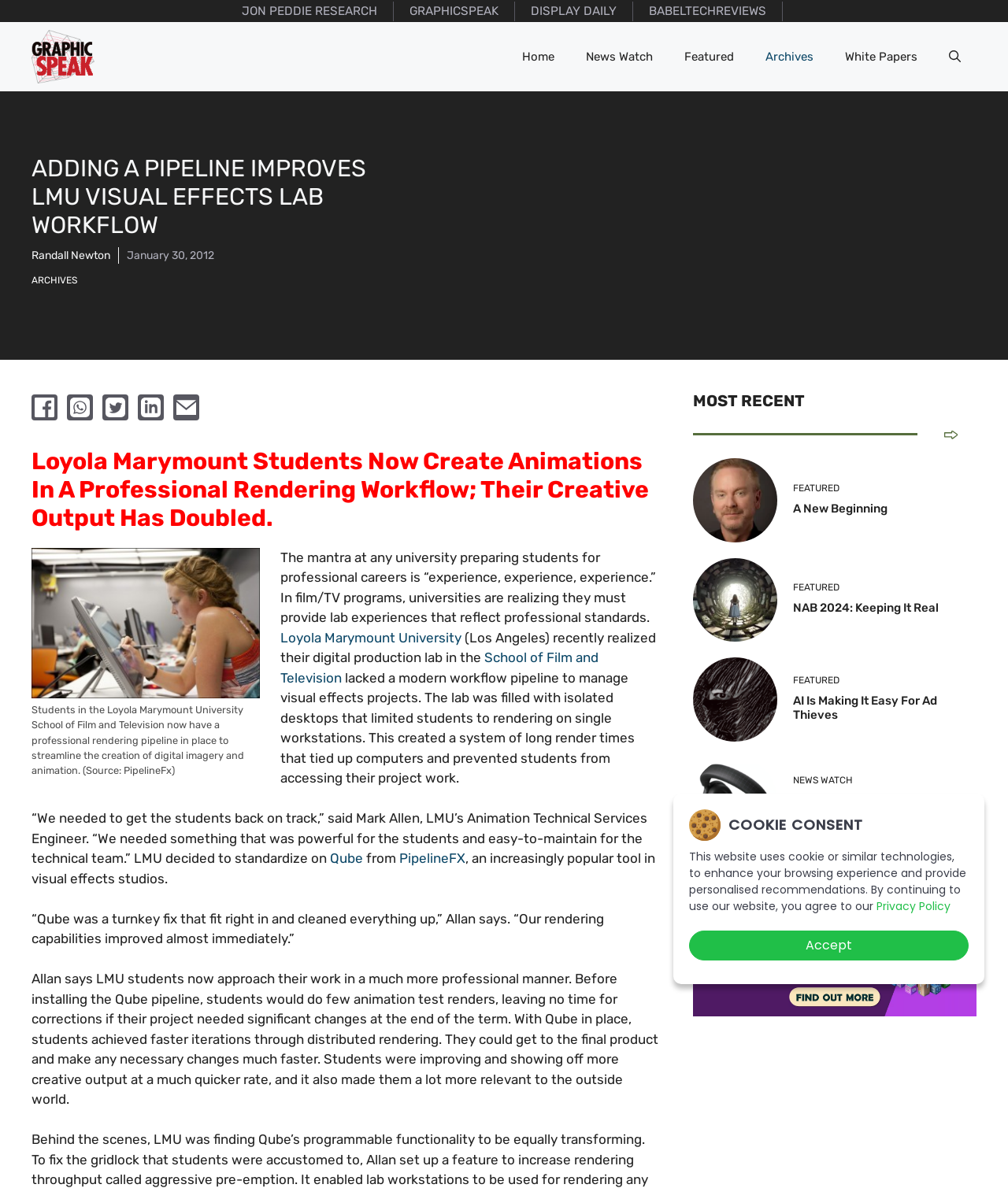Please determine the bounding box of the UI element that matches this description: White Papers. The coordinates should be given as (top-left x, top-left y, bottom-right x, bottom-right y), with all values between 0 and 1.

[0.823, 0.038, 0.926, 0.058]